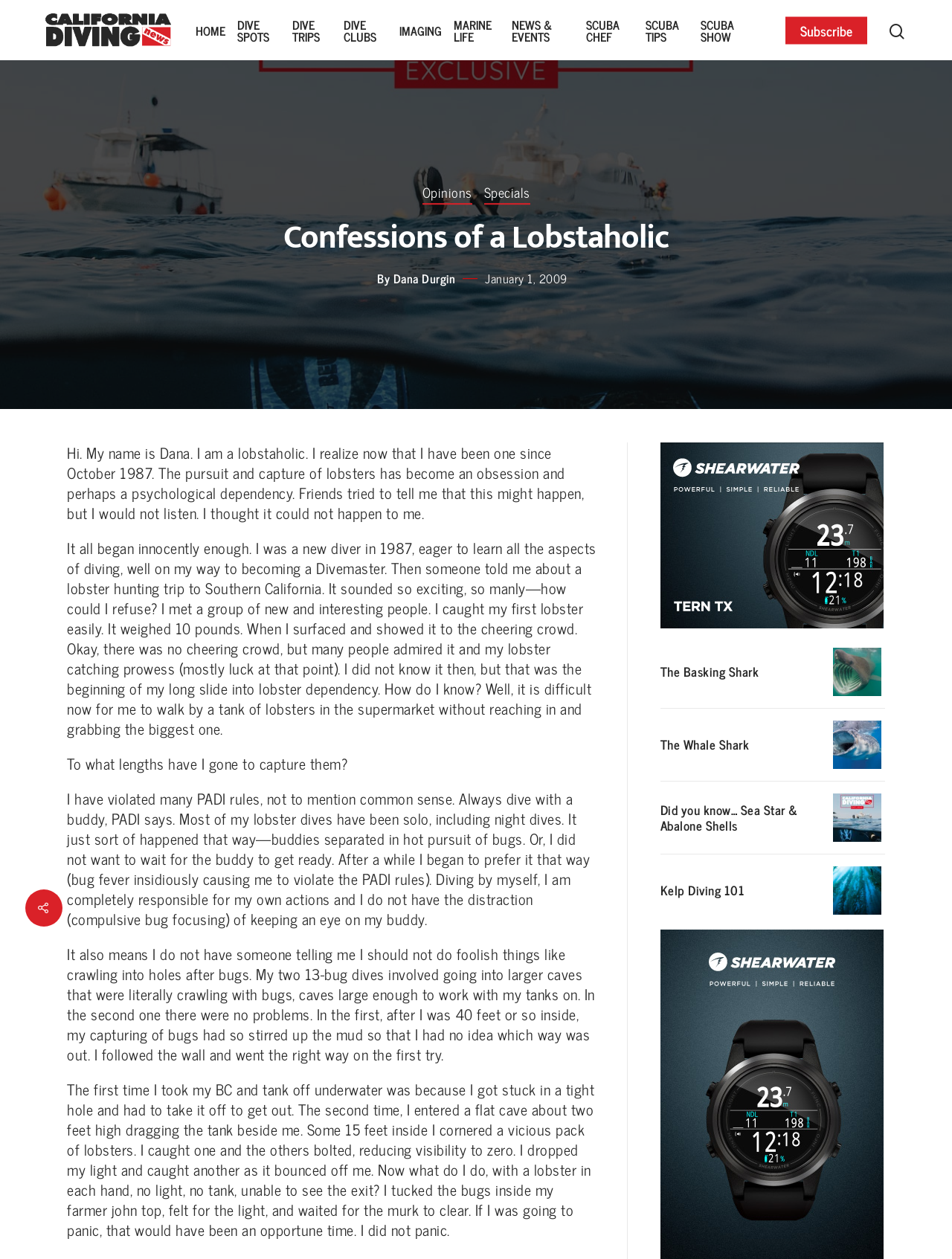Extract the text of the main heading from the webpage.

Confessions of a Lobstaholic